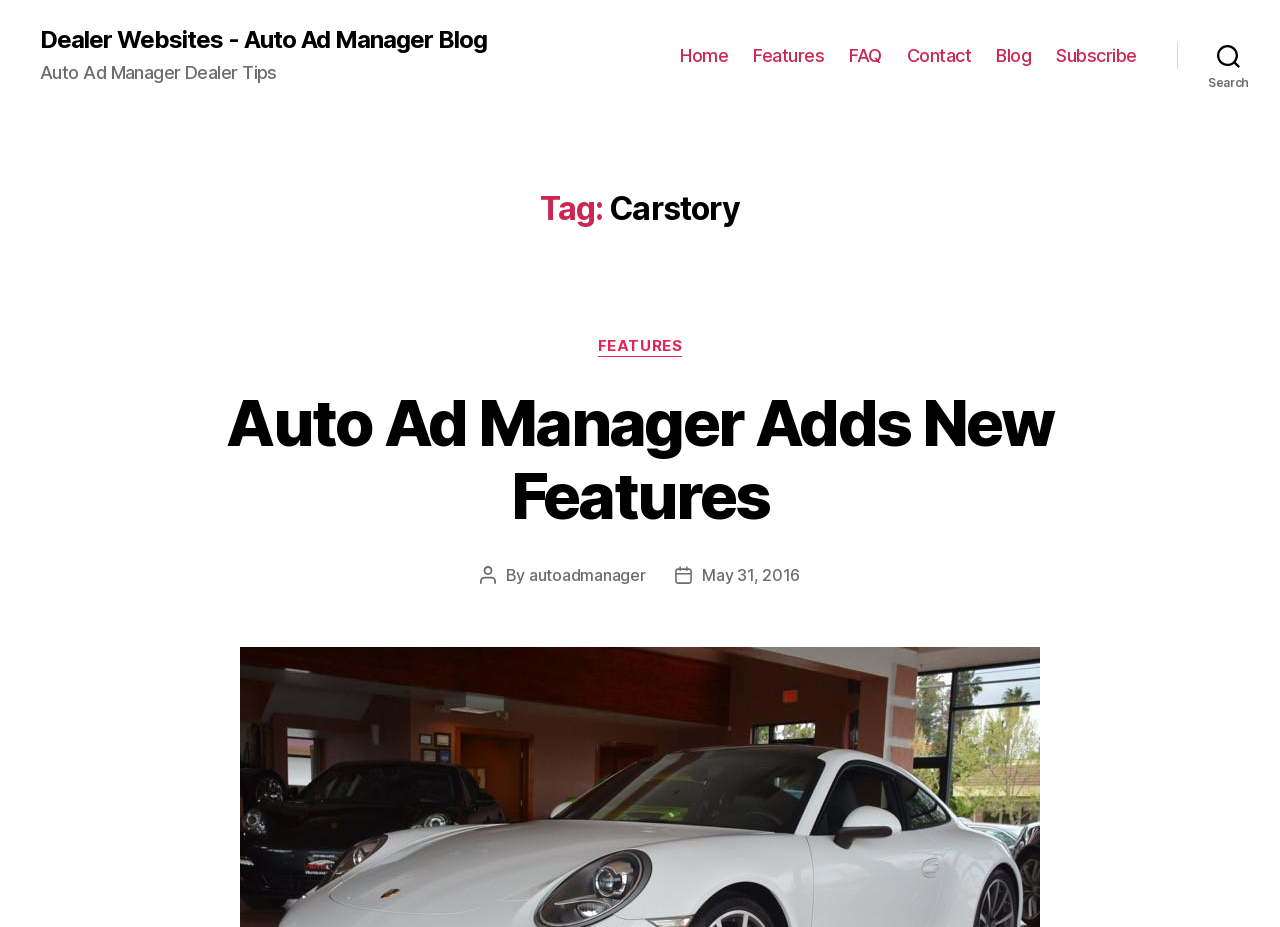Who is the author of the post?
Please provide an in-depth and detailed response to the question.

I found the author of the post by looking at the section with the text 'Post author' and finding the link 'autoadmanager' below it.